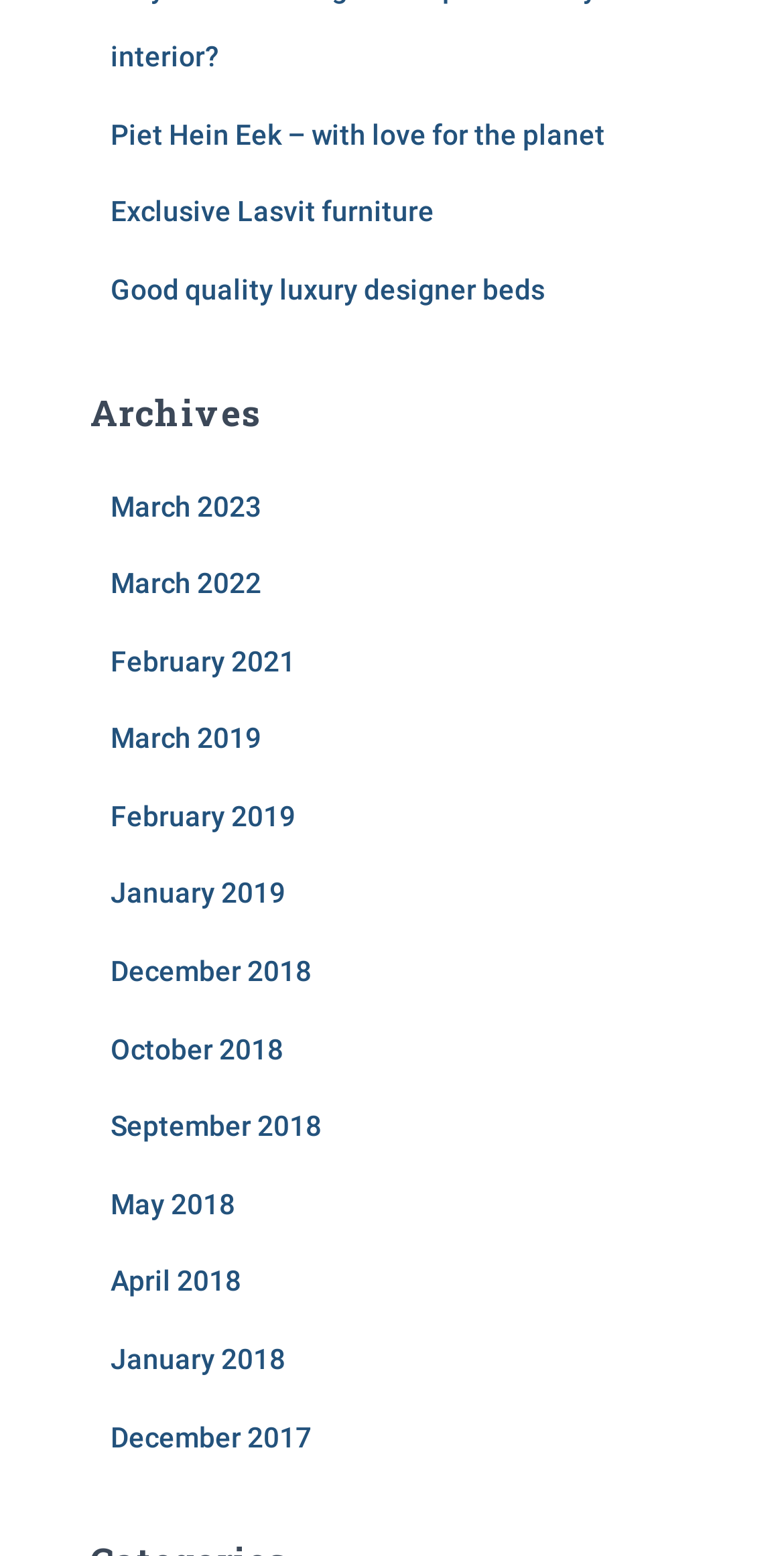Identify the bounding box coordinates for the UI element mentioned here: "Exclusive Lasvit furniture". Provide the coordinates as four float values between 0 and 1, i.e., [left, top, right, bottom].

[0.141, 0.126, 0.554, 0.146]